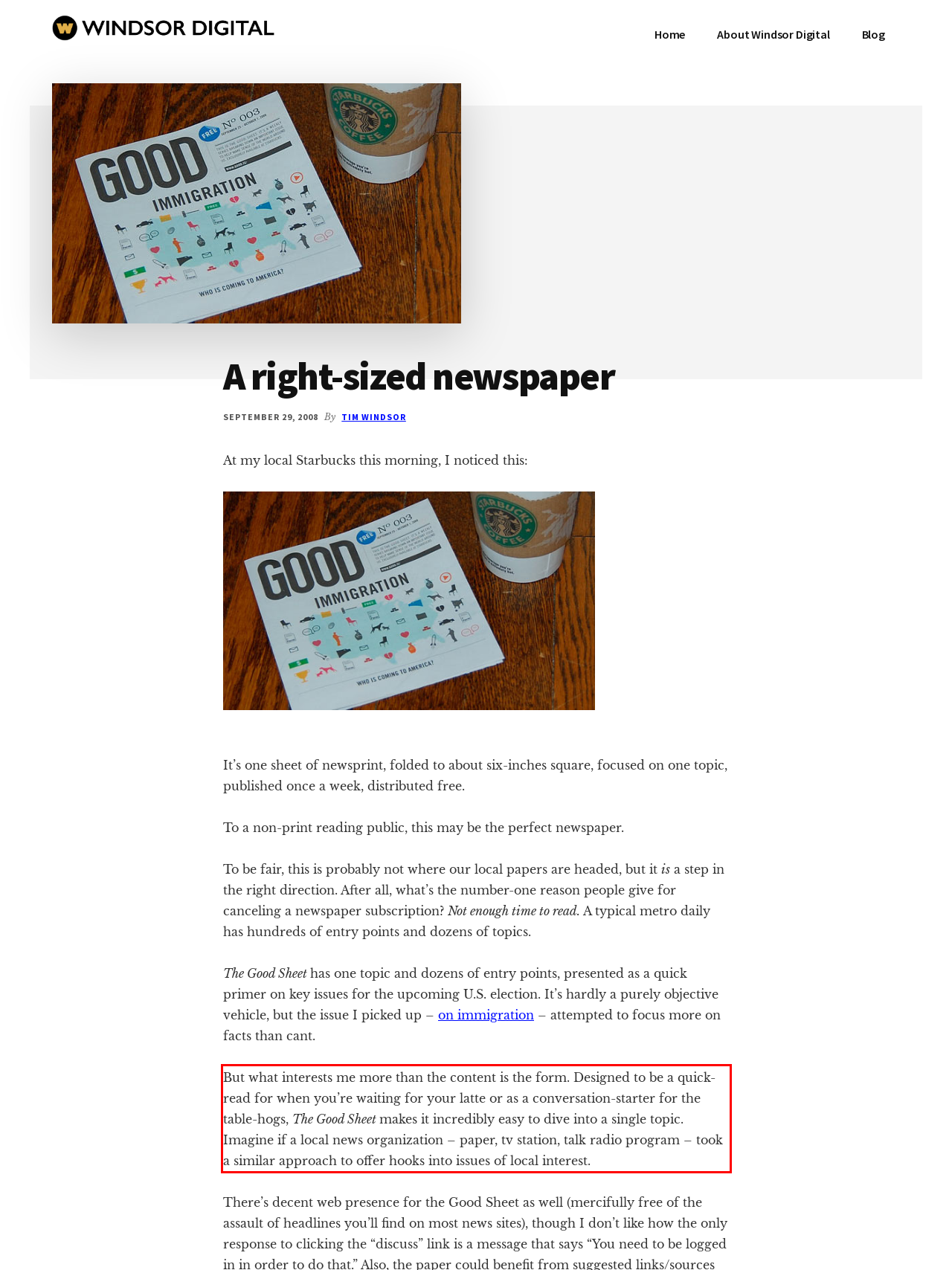You have a screenshot of a webpage with a UI element highlighted by a red bounding box. Use OCR to obtain the text within this highlighted area.

But what interests me more than the content is the form. Designed to be a quick-read for when you’re waiting for your latte or as a conversation-starter for the table-hogs, The Good Sheet makes it incredibly easy to dive into a single topic. Imagine if a local news organization – paper, tv station, talk radio program – took a similar approach to offer hooks into issues of local interest.